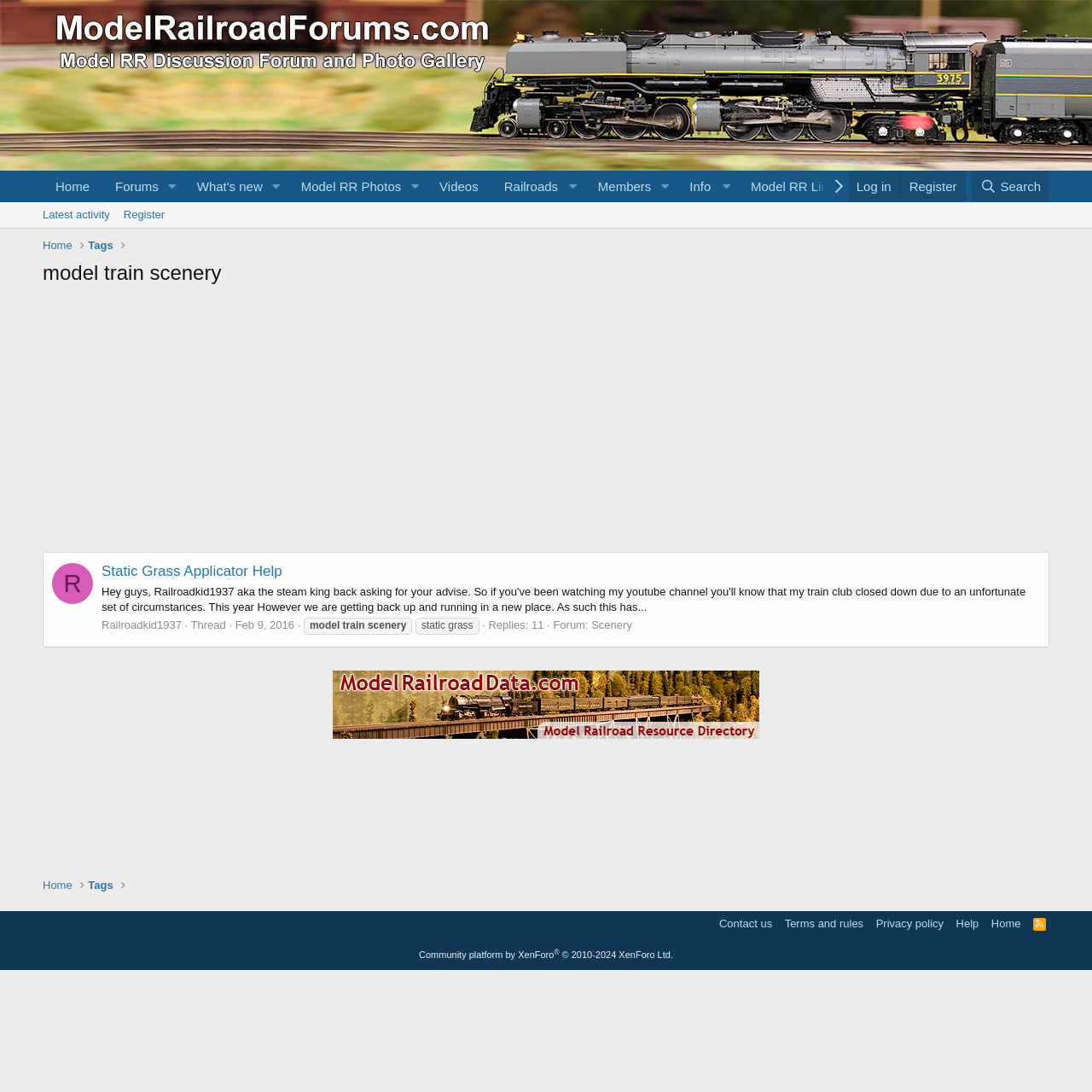Could you find the bounding box coordinates of the clickable area to complete this instruction: "Search for something"?

[0.89, 0.156, 0.961, 0.185]